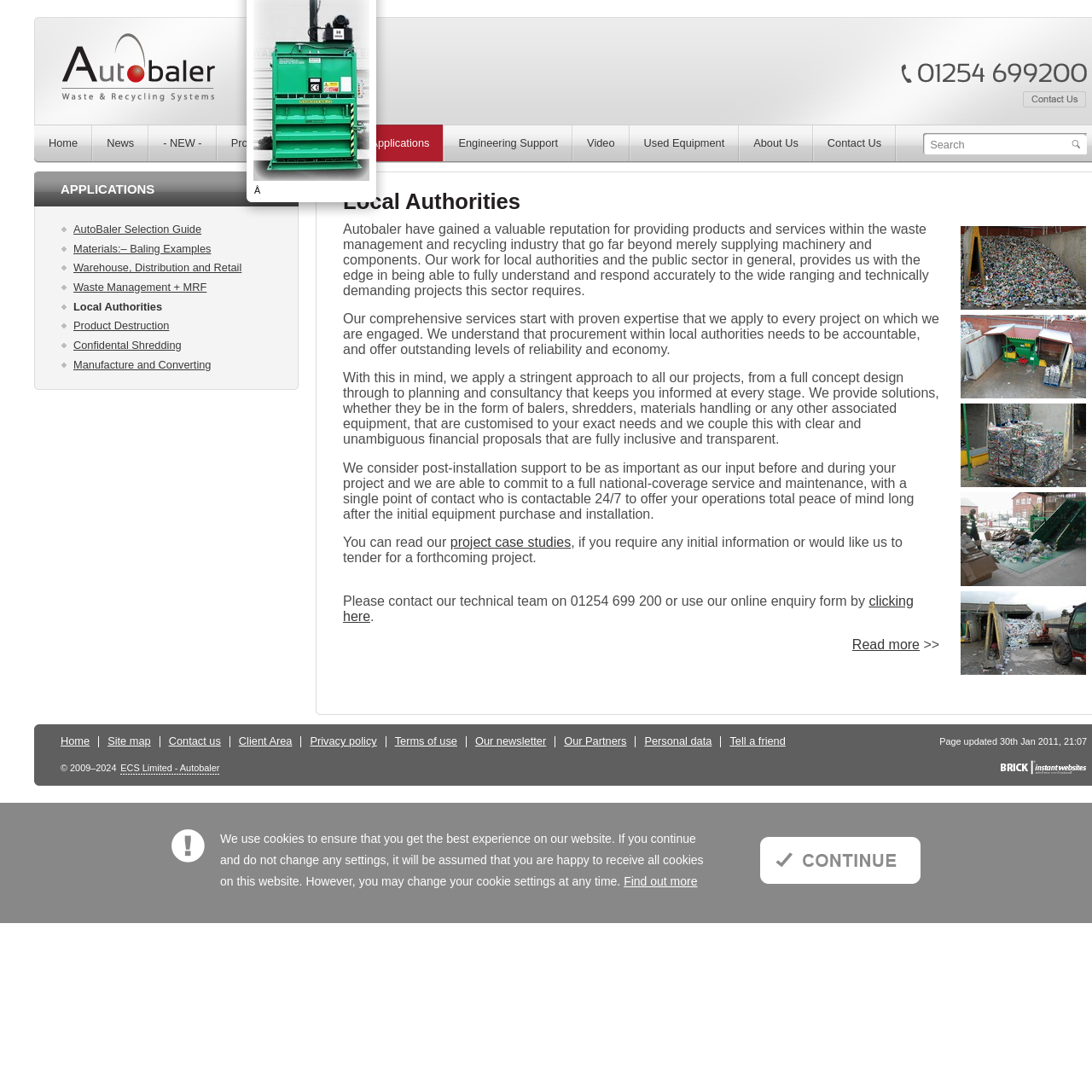Based on the description "Projects", find the bounding box of the specified UI element.

[0.264, 0.114, 0.326, 0.149]